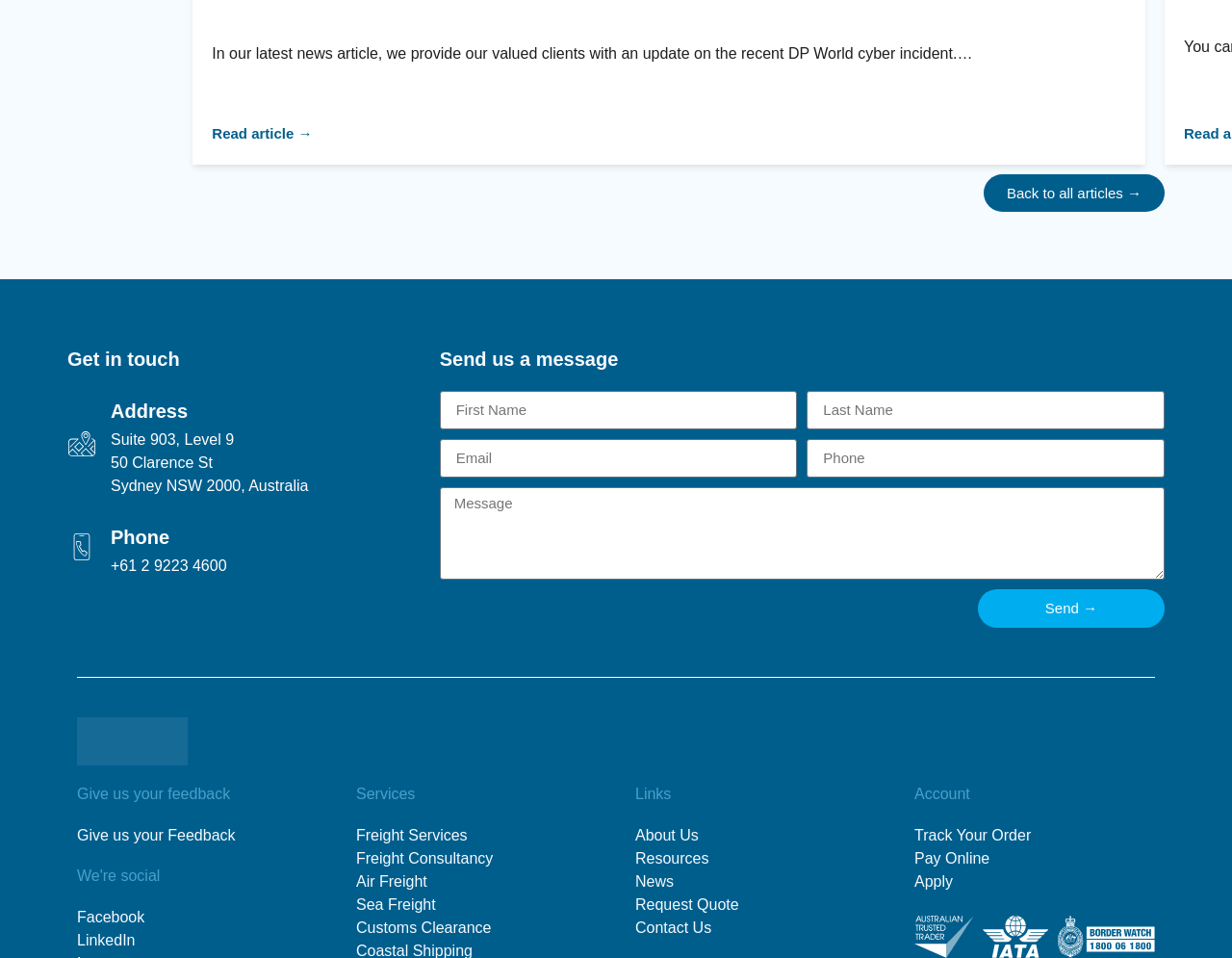Refer to the screenshot and answer the following question in detail:
How many textboxes are there in the 'Send us a message' section?

I counted the number of textboxes in the 'Send us a message' section, which are 'First Name', 'Last Name', 'Email', 'Phone', and 'Message', and found that there are 5 textboxes in total.